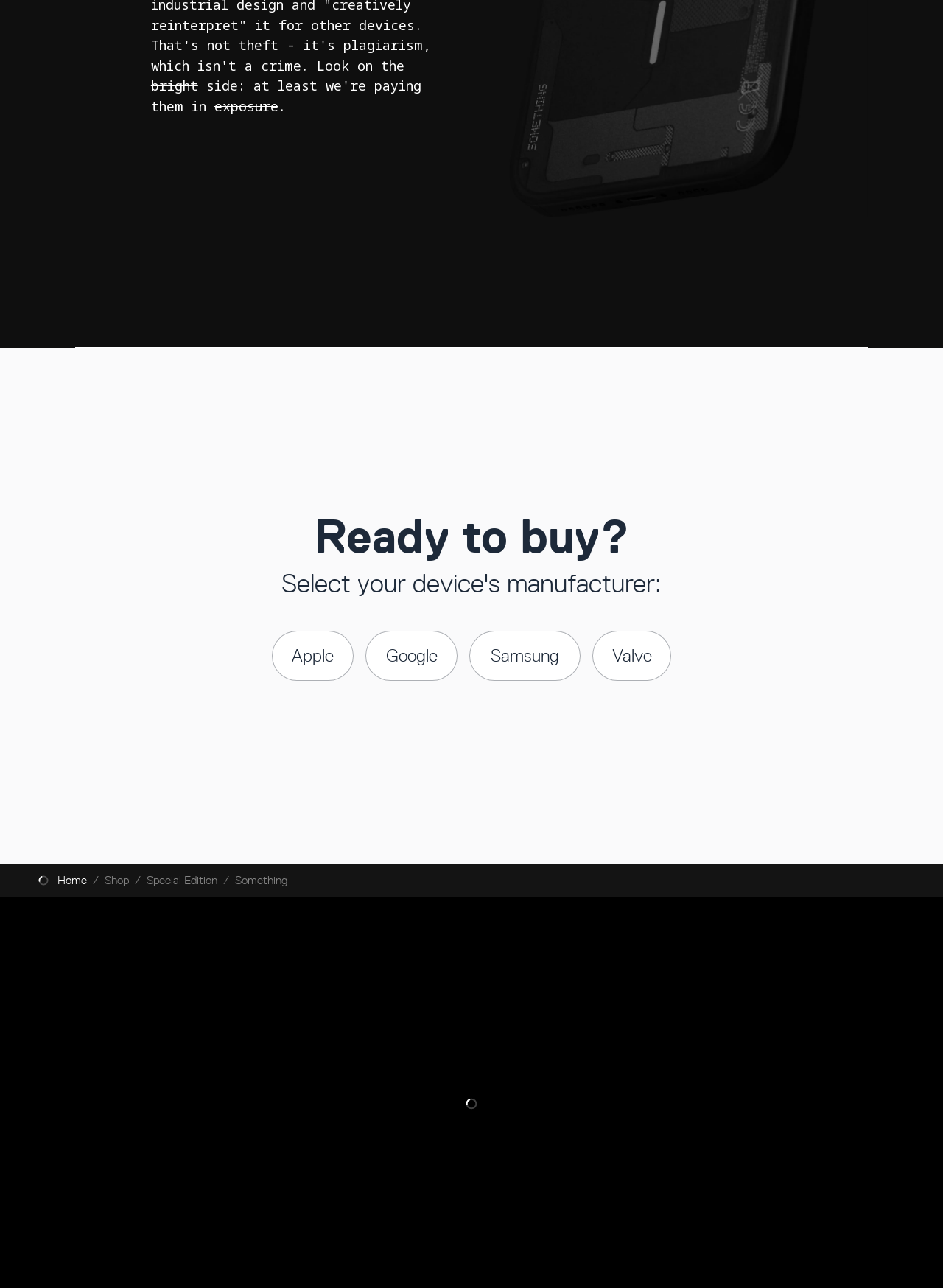Locate the bounding box coordinates of the element I should click to achieve the following instruction: "View Special Edition page".

[0.155, 0.677, 0.23, 0.69]